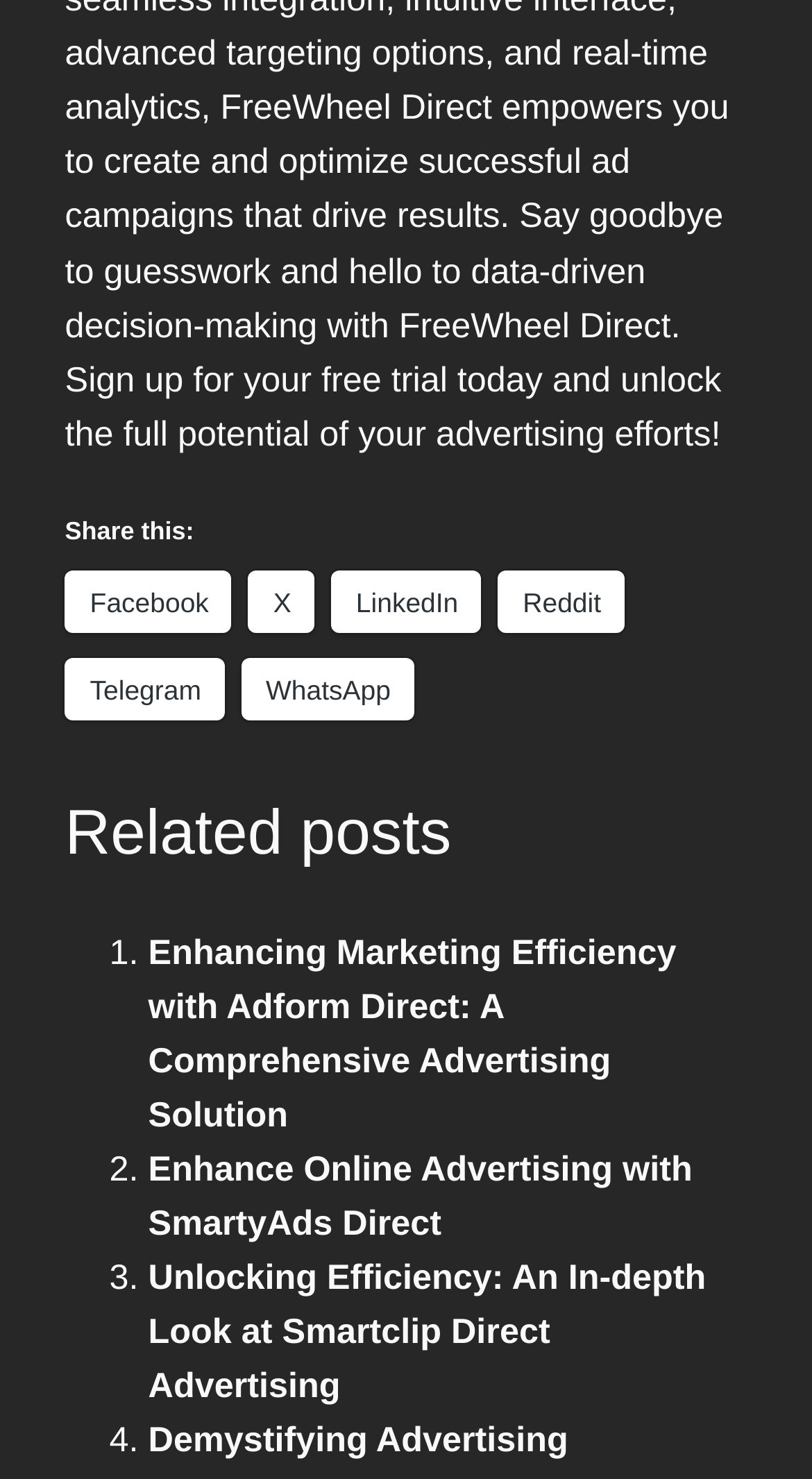Identify the bounding box coordinates for the UI element described as follows: Reddit. Use the format (top-left x, top-left y, bottom-right x, bottom-right y) and ensure all values are floating point numbers between 0 and 1.

[0.613, 0.386, 0.768, 0.428]